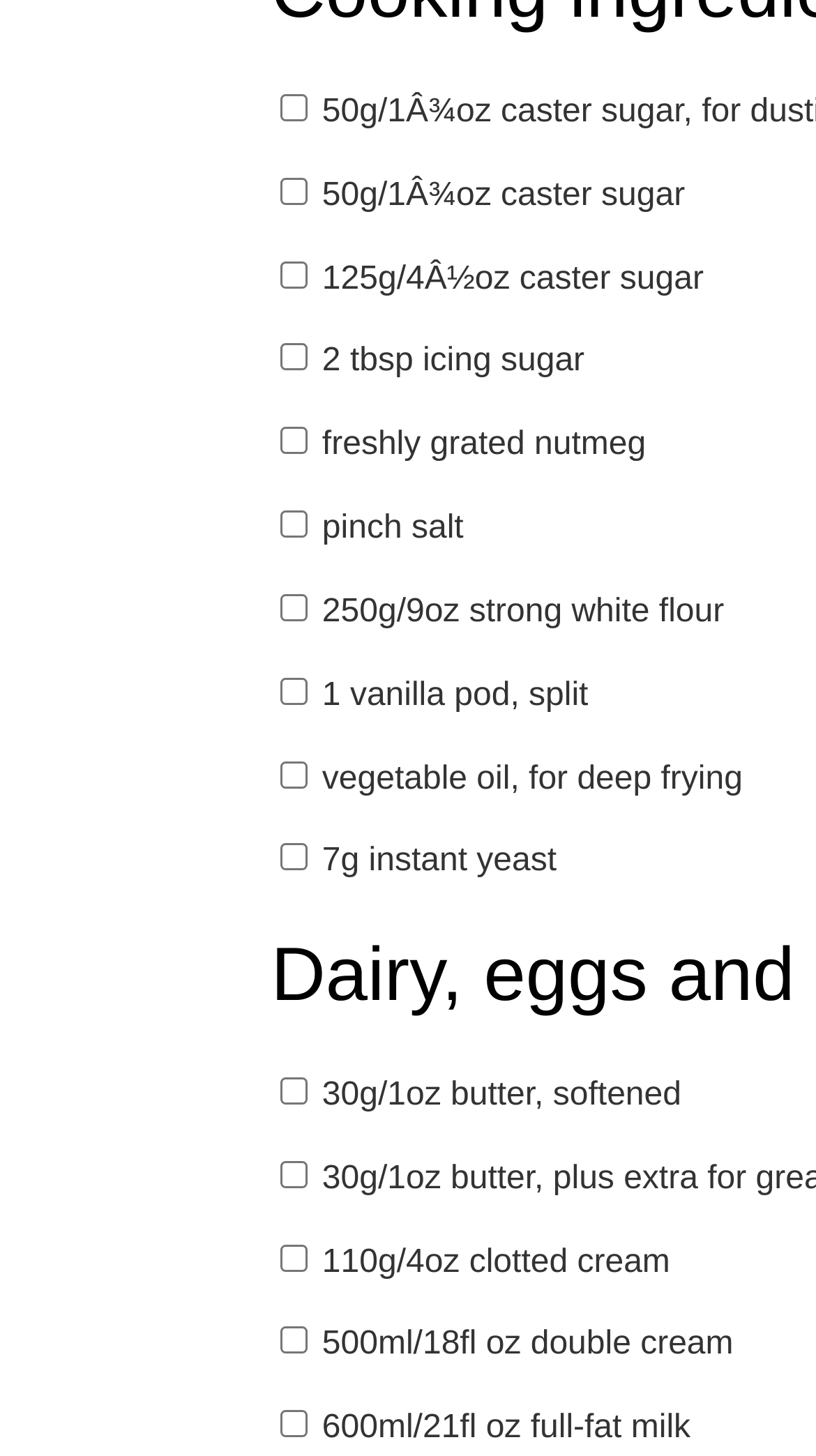Predict the bounding box of the UI element based on this description: "parent_node: 2 tbsp icing sugar".

[0.342, 0.236, 0.376, 0.255]